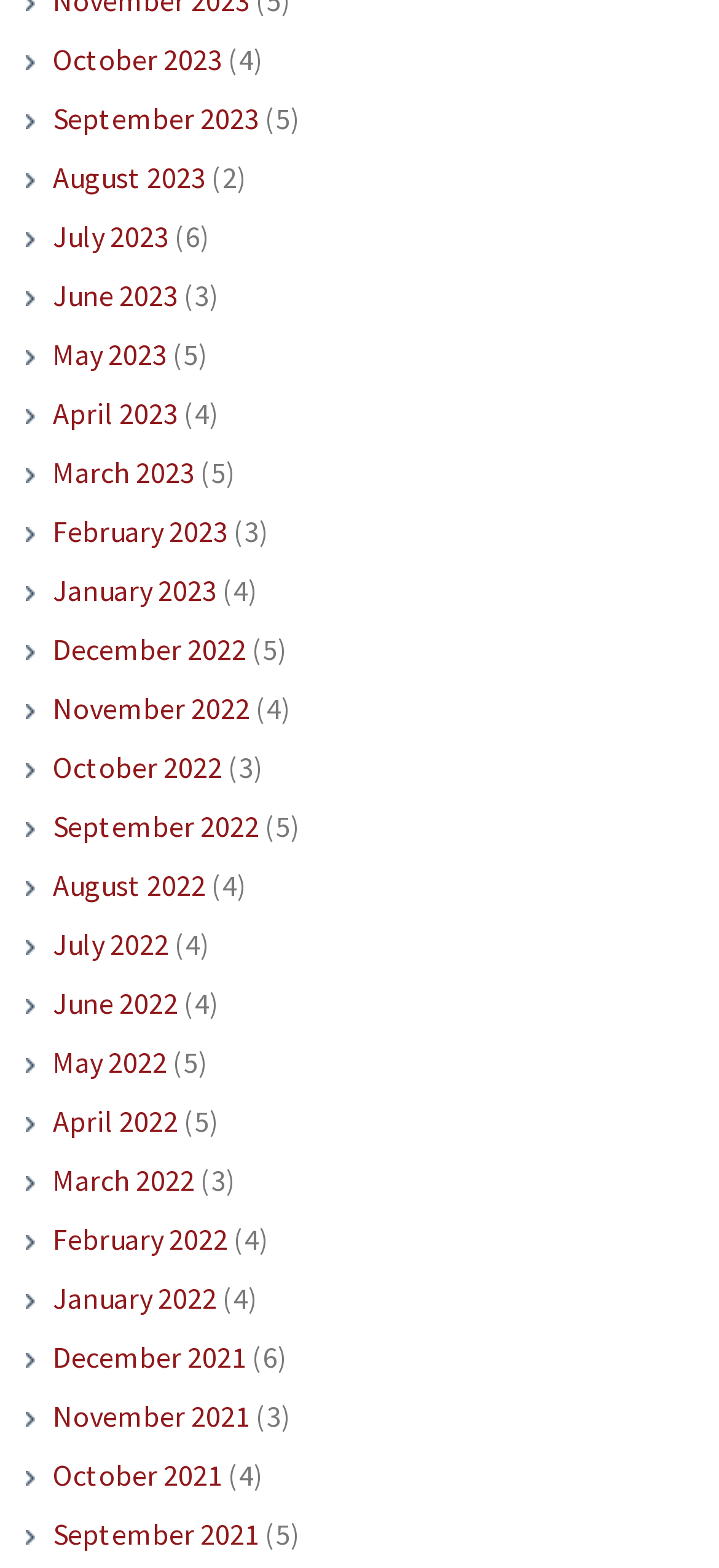Based on the image, please elaborate on the answer to the following question:
Is there a month with only 2 items?

By examining the static text elements on the webpage, I can see that there is a month with only 2 items, which is August 2023.